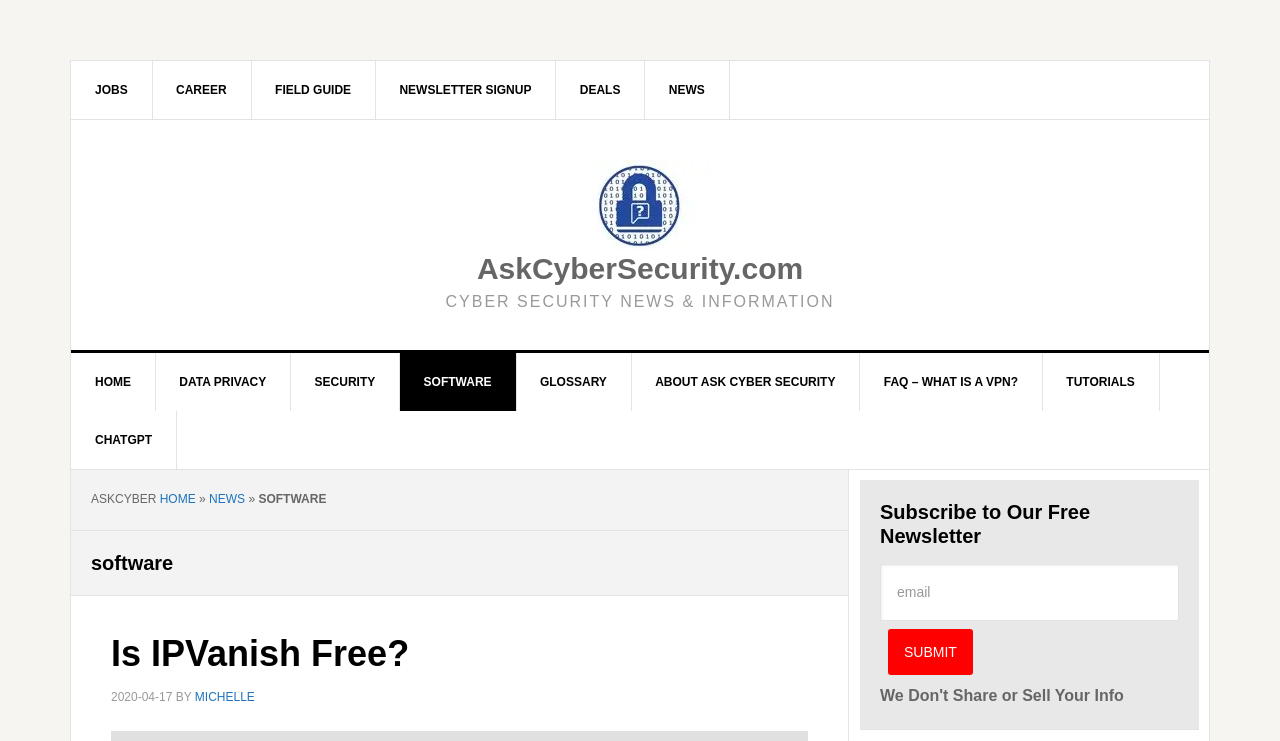Predict the bounding box of the UI element based on this description: "About Ask Cyber Security".

[0.493, 0.476, 0.672, 0.555]